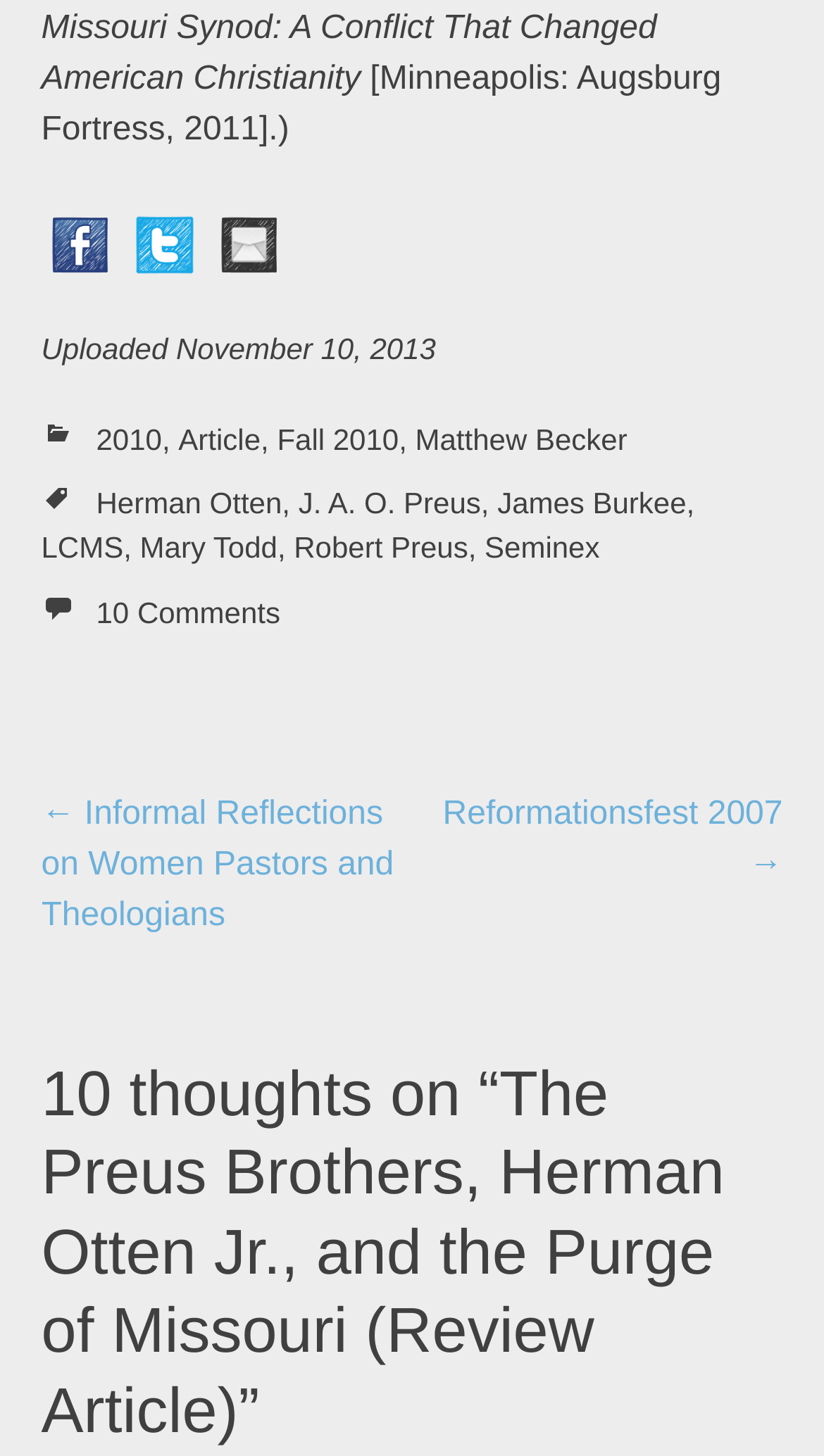How many comments are there?
Based on the image, provide your answer in one word or phrase.

10